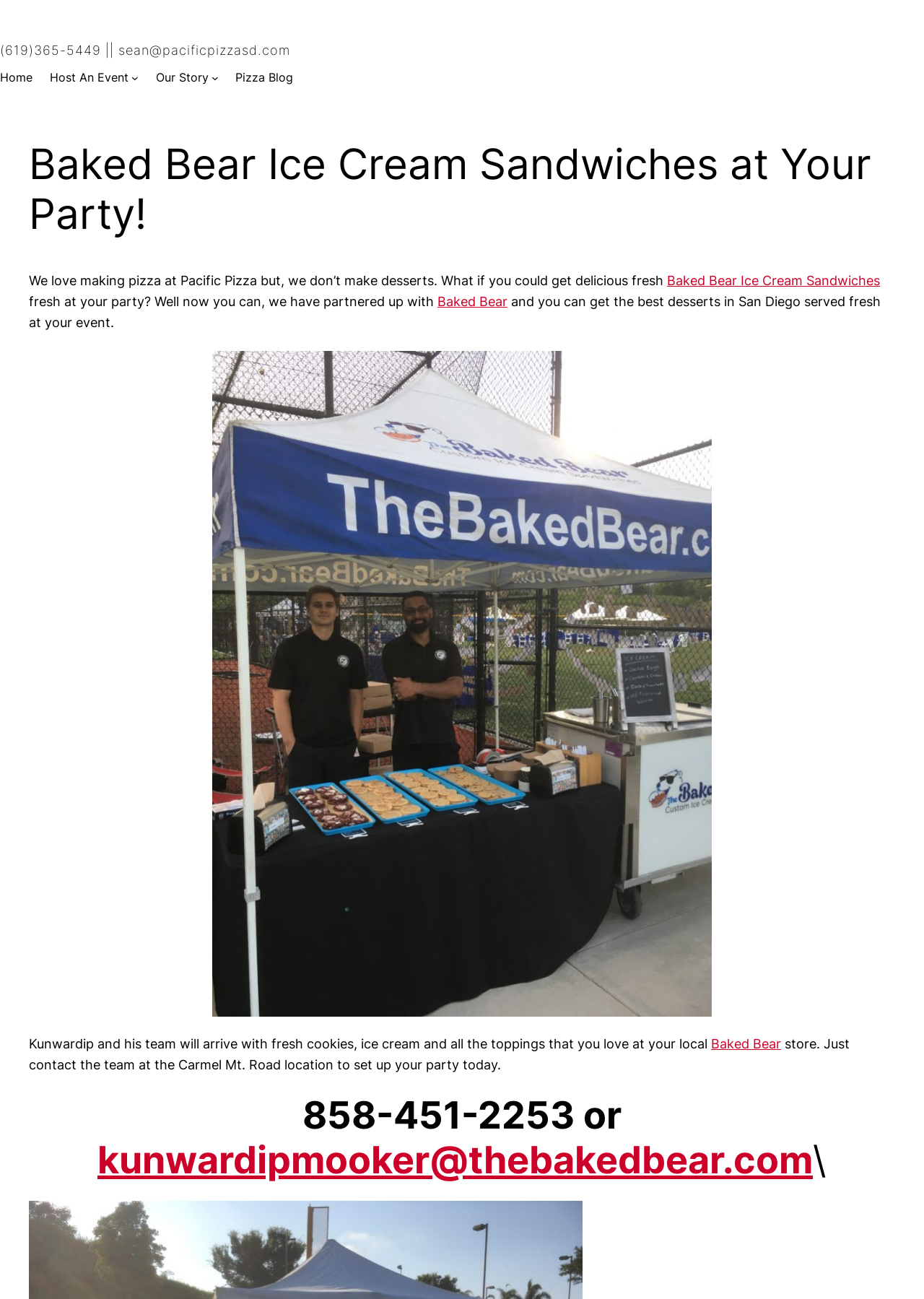Use the information in the screenshot to answer the question comprehensively: What type of desserts can be served at an event?

The type of desserts can be inferred from the text on the webpage, which mentions 'delicious fresh Baked Bear Ice Cream Sandwiches' and 'the best desserts in San Diego served fresh at your event.' This indicates that ice cream sandwiches are one type of dessert that can be served at an event.